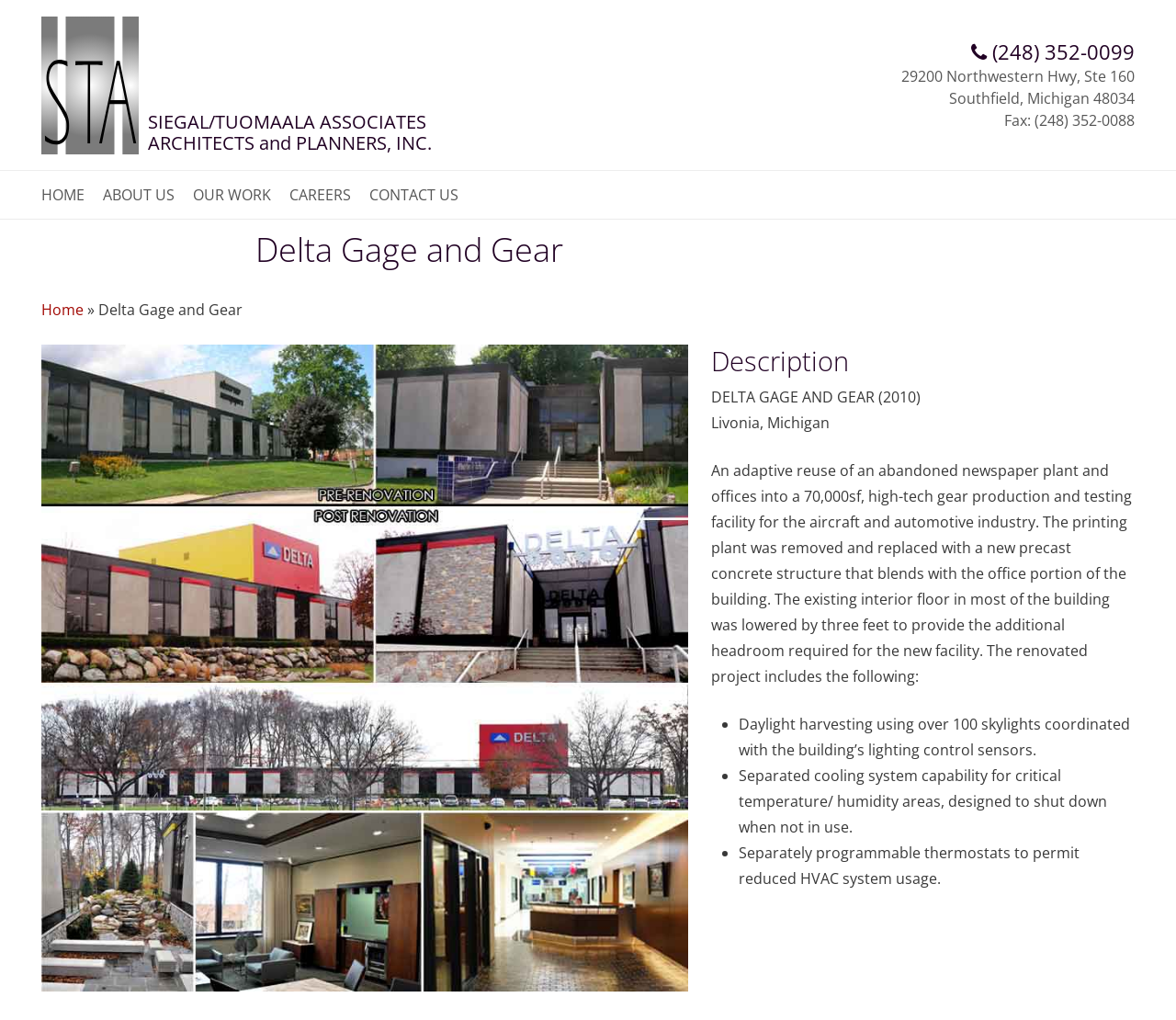What is the phone number of SIEGAL/TUOMAALA ASSOCIATES ARCHITECTS and PLANNERS, INC.?
Based on the visual, give a brief answer using one word or a short phrase.

(248) 352-0099